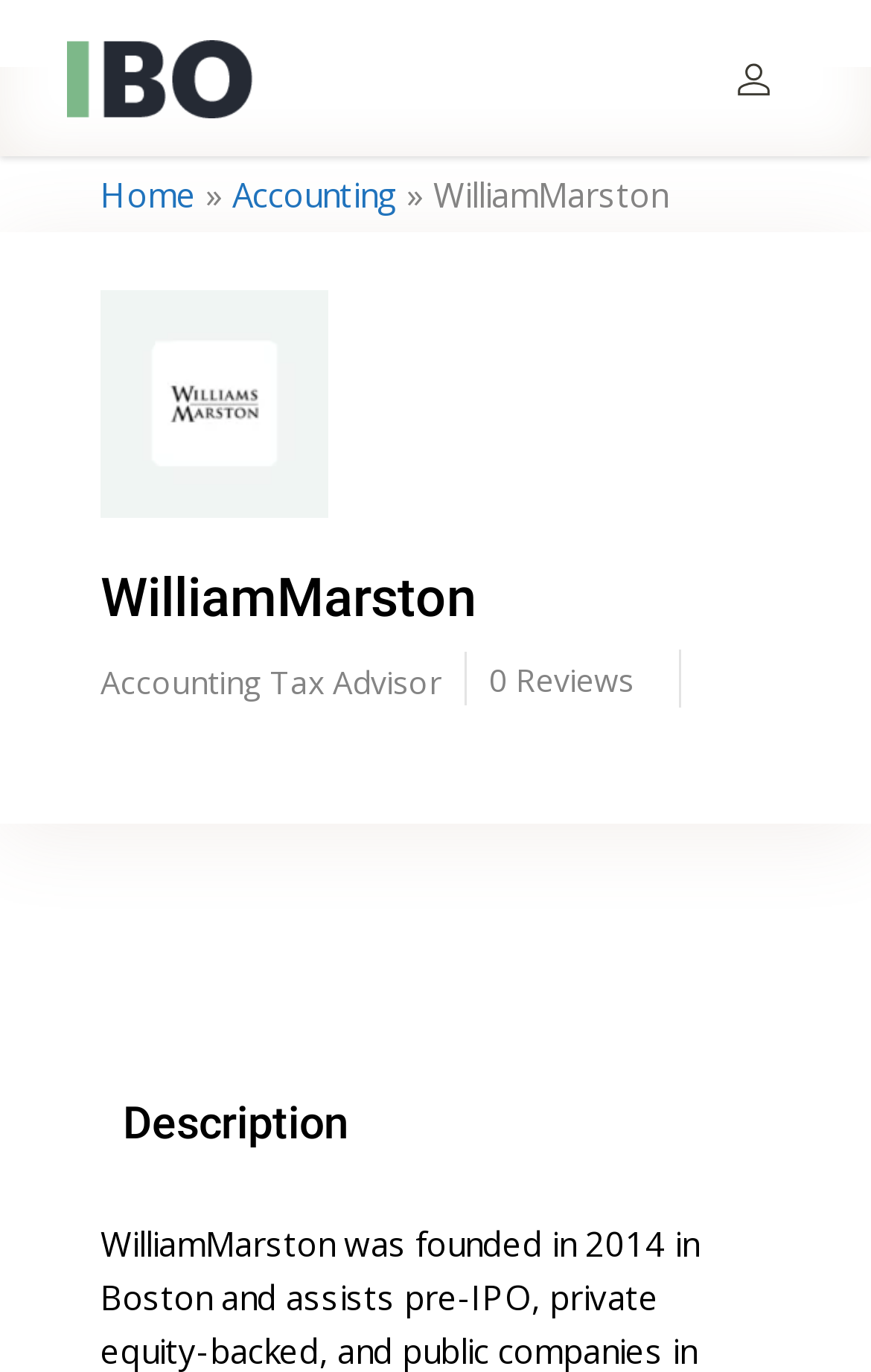Please respond in a single word or phrase: 
What is the name of the company?

WilliamMarston